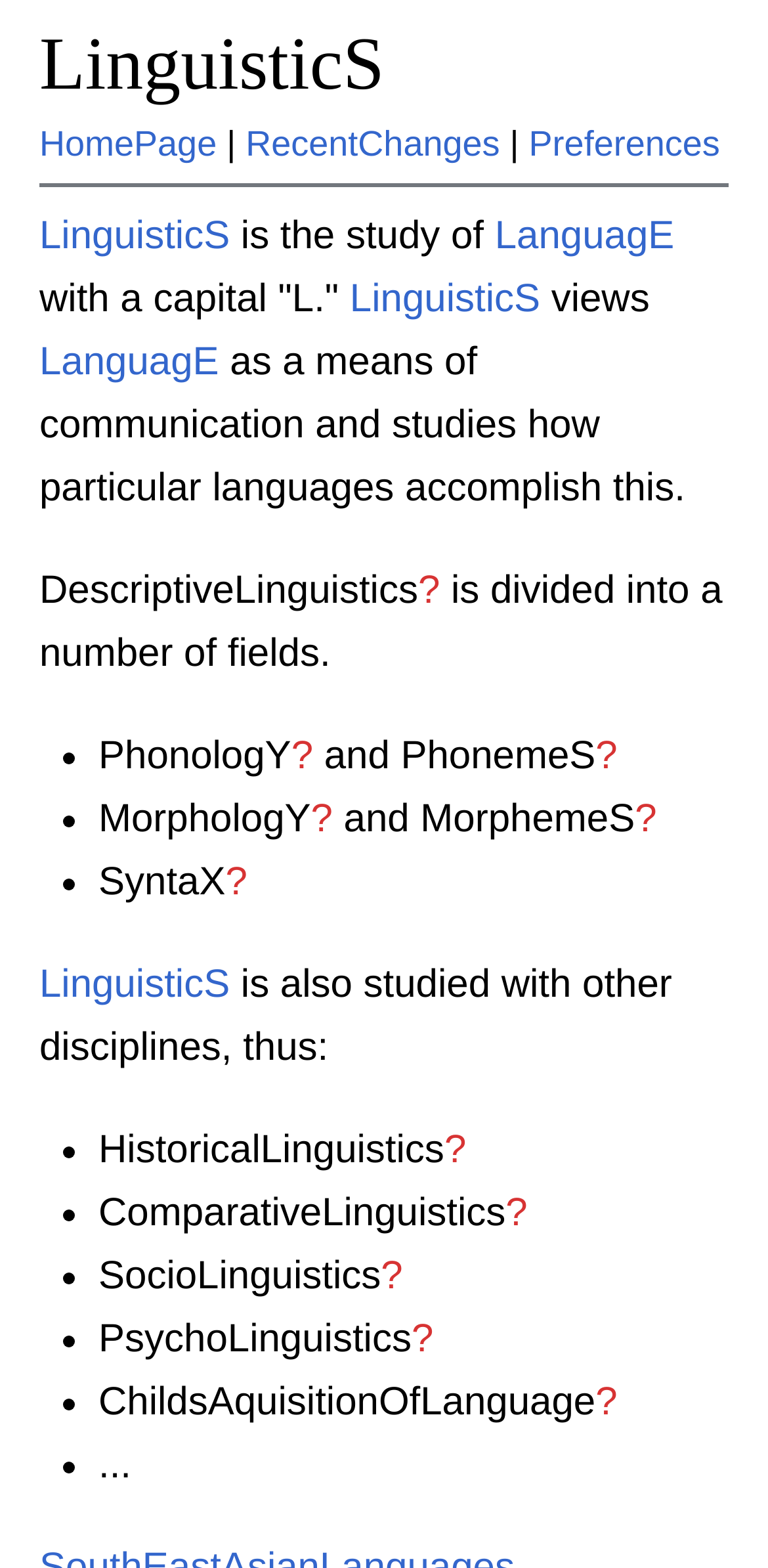Give a one-word or short-phrase answer to the following question: 
How many fields is Descriptive Linguistics divided into?

not specified